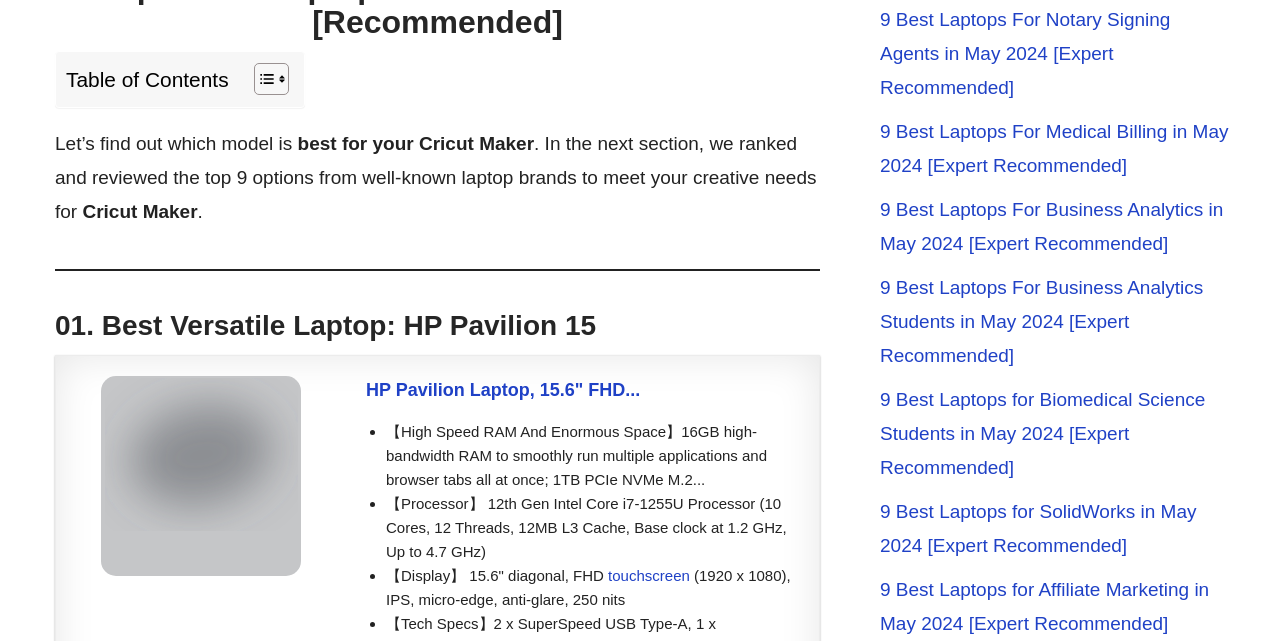What is the processor of the reviewed laptop?
Please provide a single word or phrase answer based on the image.

12th Gen Intel Core i7-1255U